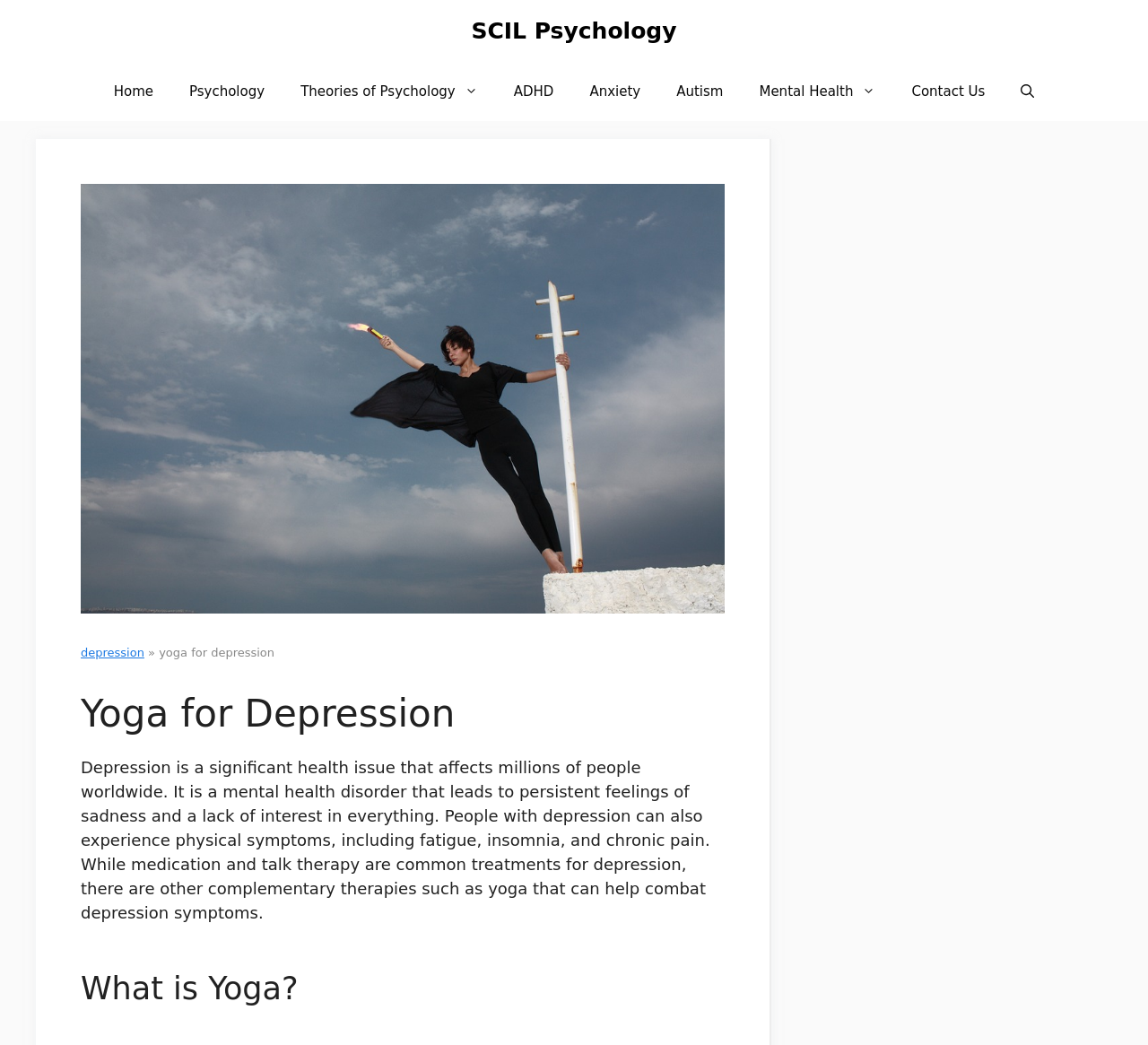Extract the bounding box coordinates for the UI element described by the text: "Theories of Psychology". The coordinates should be in the form of [left, top, right, bottom] with values between 0 and 1.

[0.246, 0.06, 0.432, 0.116]